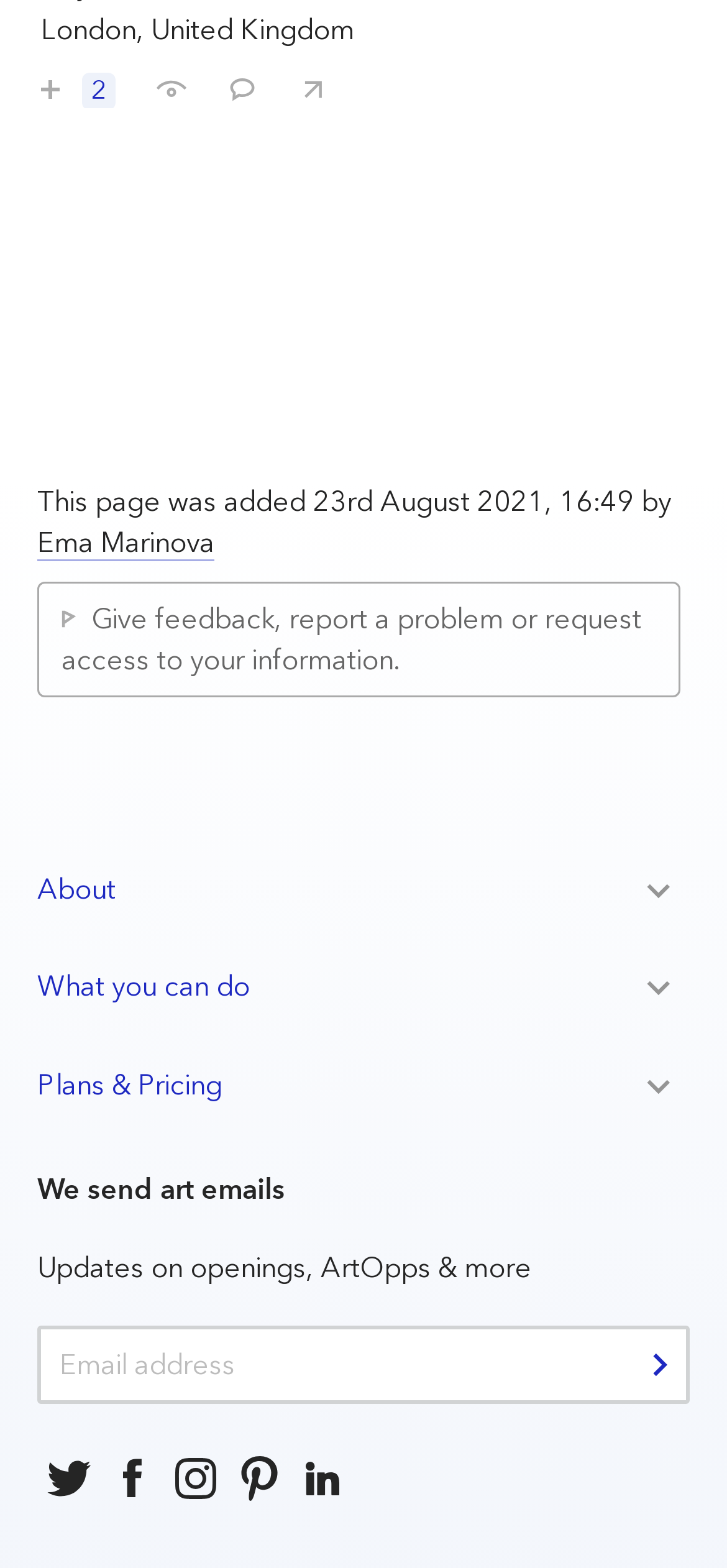Using the description: "I've seen this", determine the UI element's bounding box coordinates. Ensure the coordinates are in the format of four float numbers between 0 and 1, i.e., [left, top, right, bottom].

[0.185, 0.033, 0.282, 0.068]